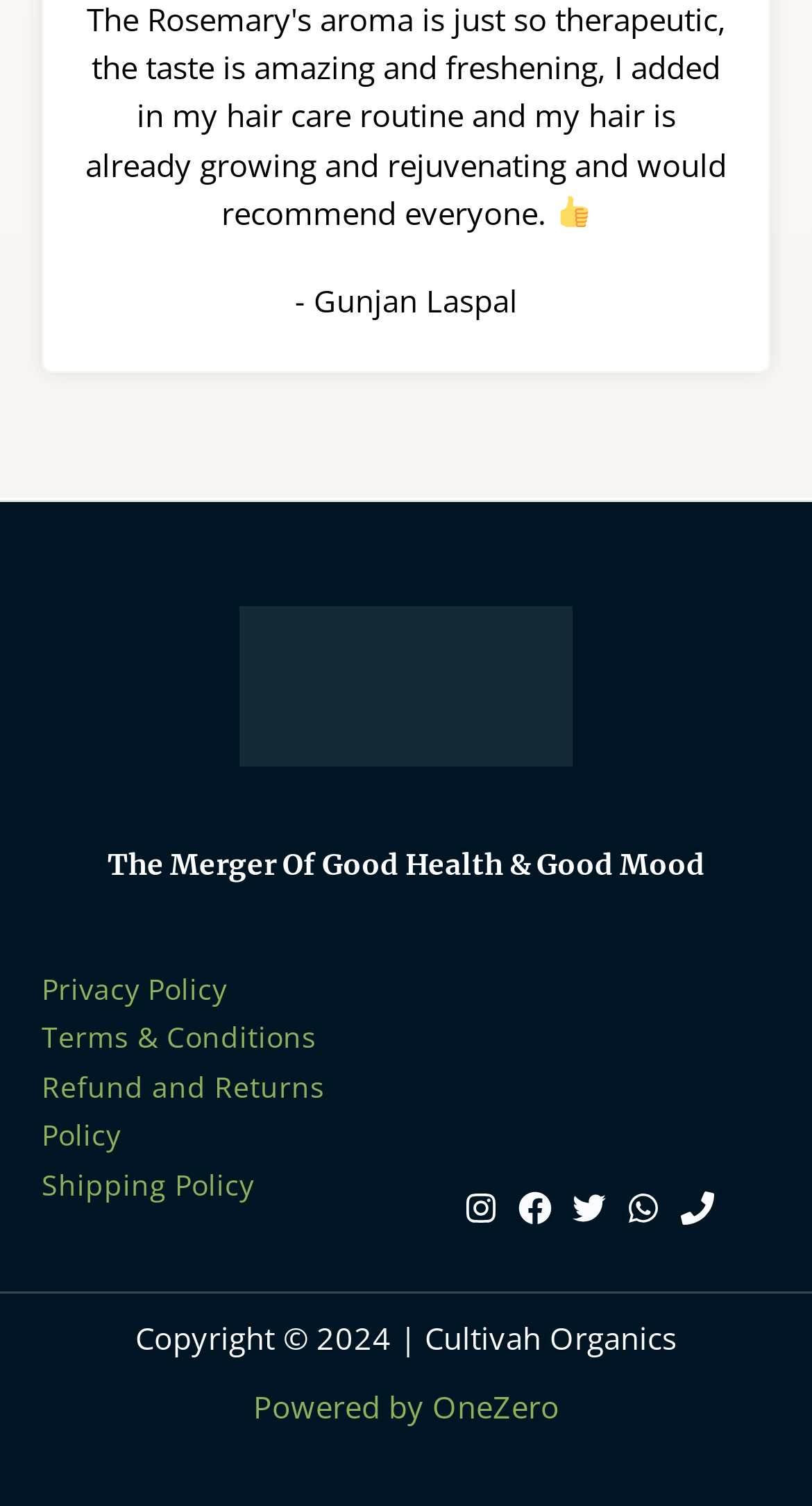Based on the visual content of the image, answer the question thoroughly: What is the name of the person mentioned?

The name 'Gunjan Laspal' is mentioned in the StaticText element with bounding box coordinates [0.363, 0.186, 0.637, 0.213], which suggests that it is a prominent name on the webpage, likely belonging to the author or owner of the website.